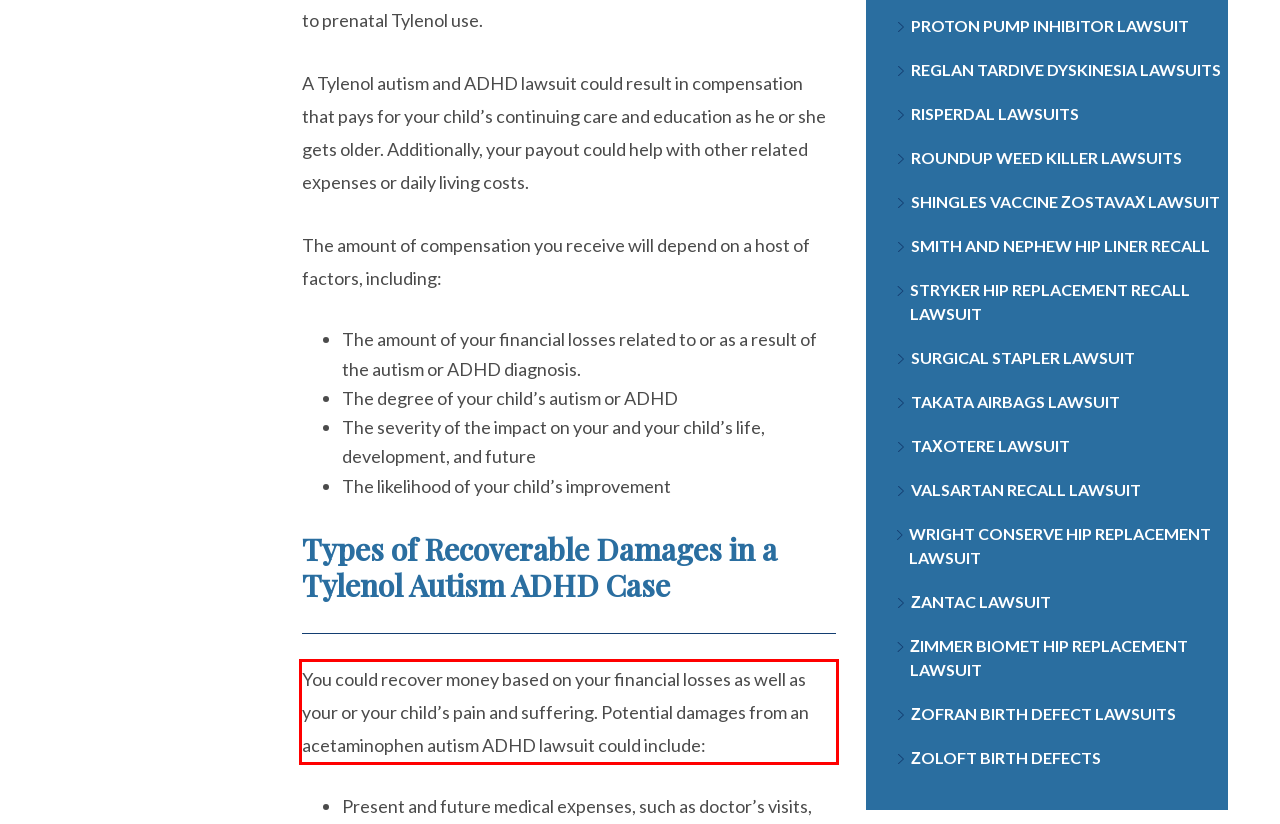Identify and extract the text within the red rectangle in the screenshot of the webpage.

You could recover money based on your financial losses as well as your or your child’s pain and suffering. Potential damages from an acetaminophen autism ADHD lawsuit could include: